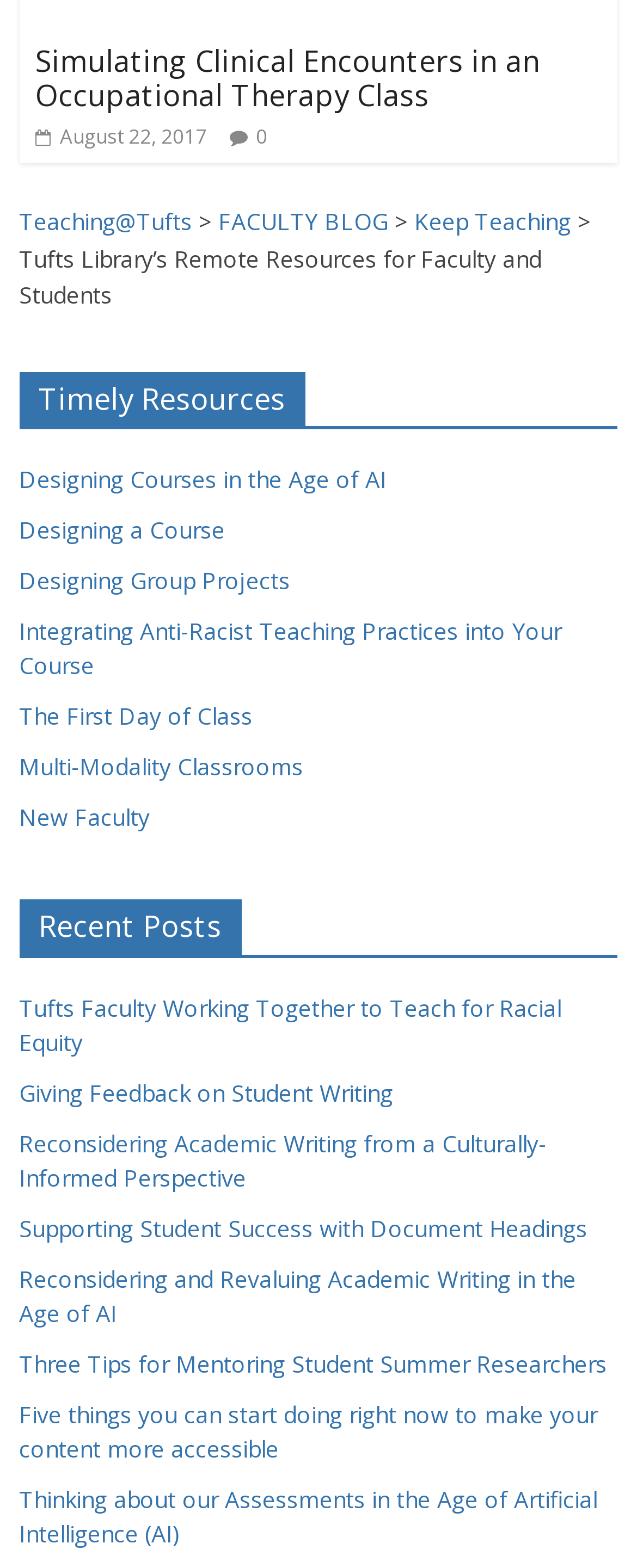Locate the bounding box coordinates of the area where you should click to accomplish the instruction: "Learn about 'Designing Courses in the Age of AI'".

[0.03, 0.296, 0.607, 0.316]